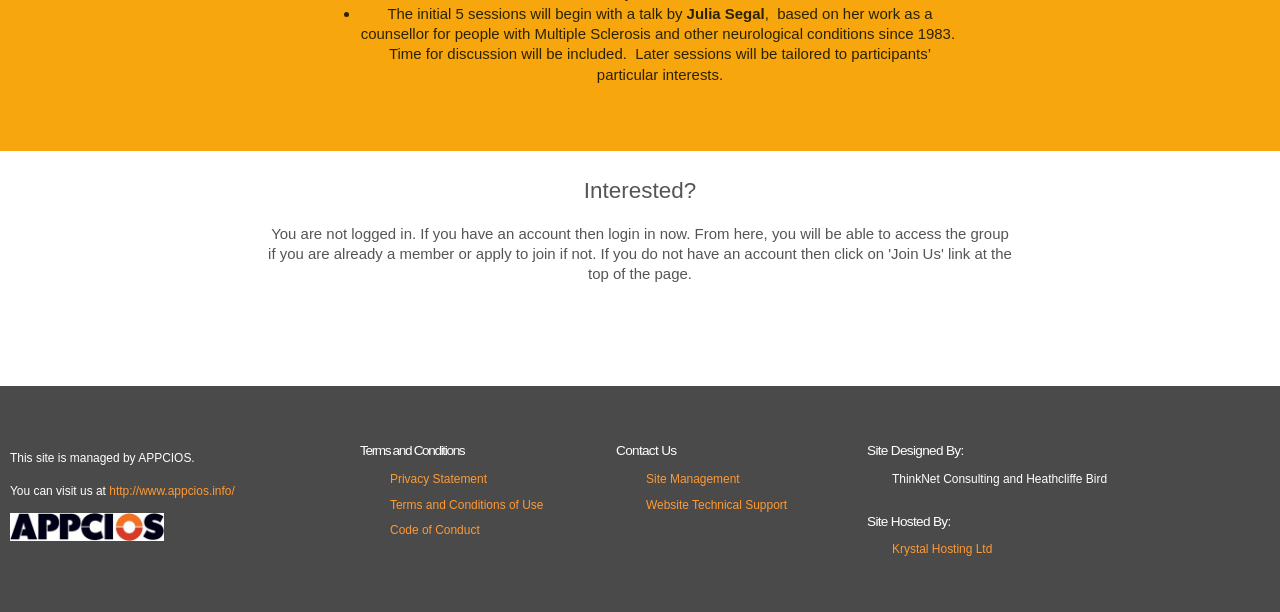Who is the speaker for the initial 5 sessions?
Please craft a detailed and exhaustive response to the question.

The webpage mentions that the initial 5 sessions will begin with a talk by Julia Segal, who is a counsellor for people with Multiple Sclerosis and other neurological conditions since 1983.